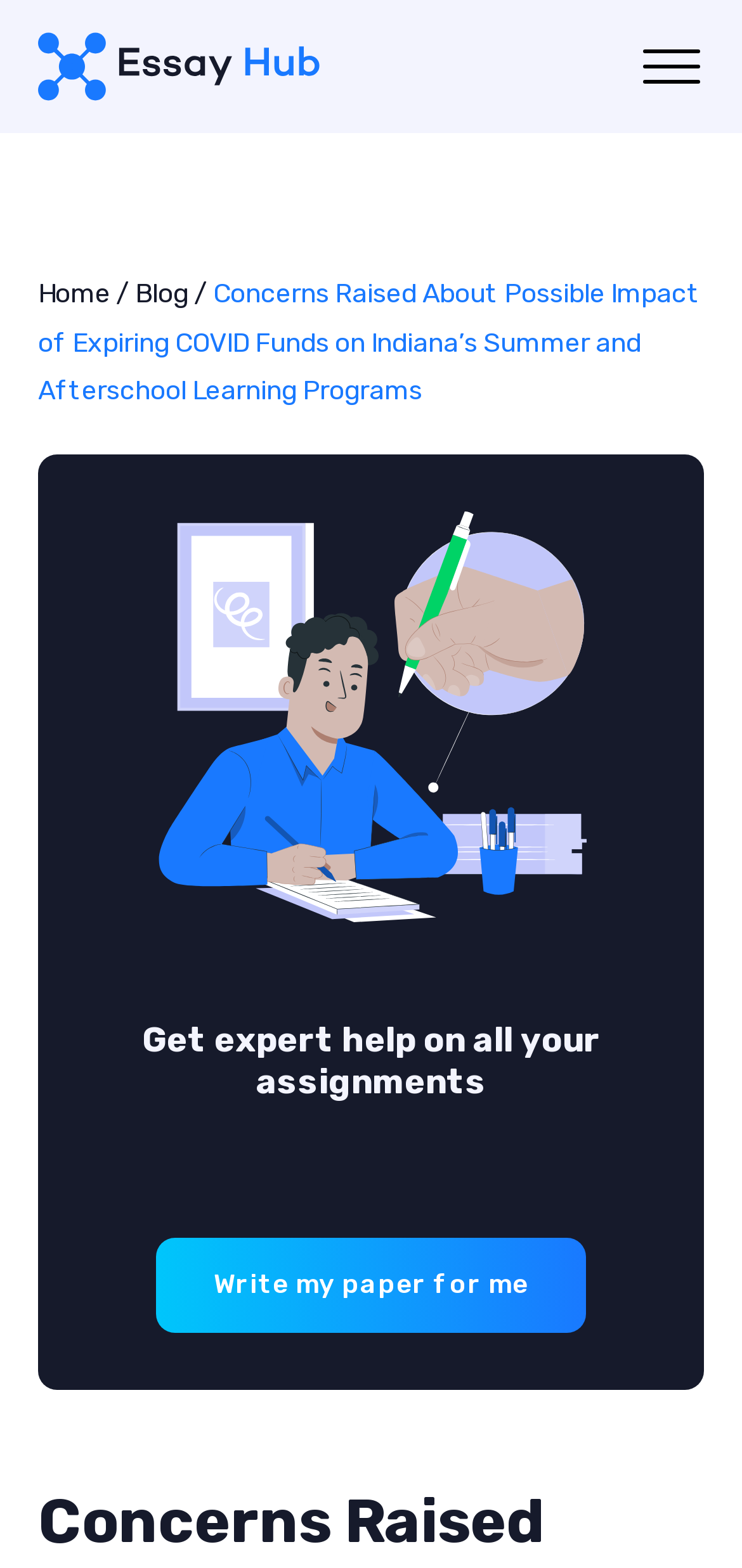Please determine the bounding box coordinates, formatted as (top-left x, top-left y, bottom-right x, bottom-right y), with all values as floating point numbers between 0 and 1. Identify the bounding box of the region described as: Merchandise

None